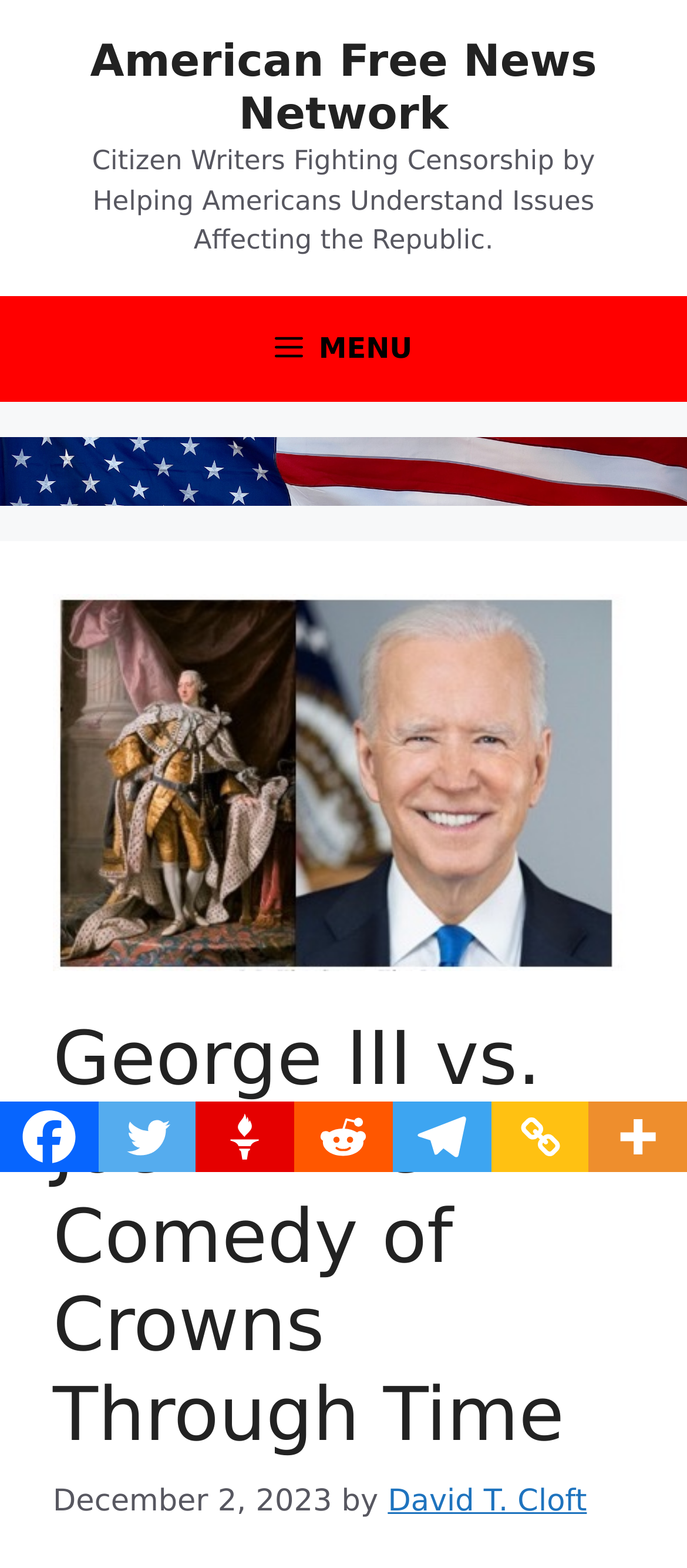Given the description: "aria-label="Reddit" title="Reddit"", determine the bounding box coordinates of the UI element. The coordinates should be formatted as four float numbers between 0 and 1, [left, top, right, bottom].

[0.428, 0.703, 0.571, 0.747]